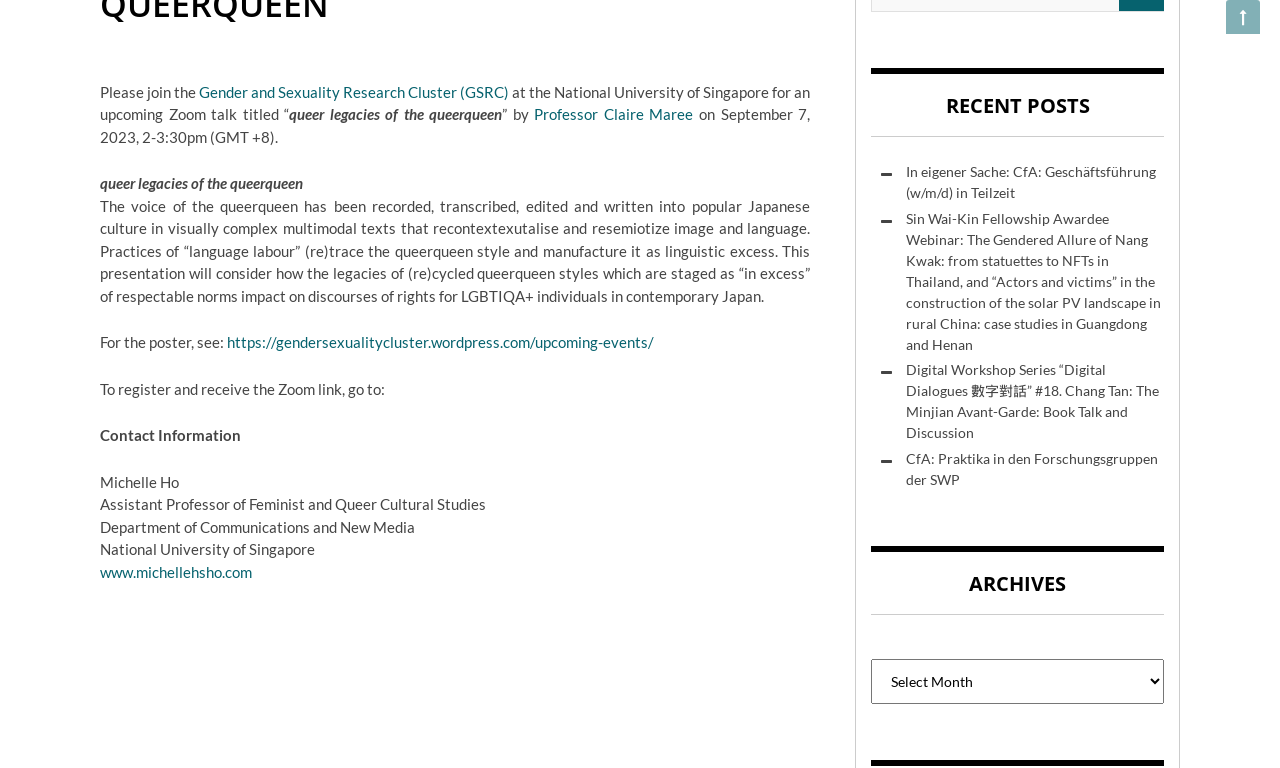Using the details from the image, please elaborate on the following question: What is the date and time of the upcoming Zoom talk?

I determined the answer by reading the text on the webpage, specifically the sentence '...on September 7, 2023, 2-3:30pm (GMT +8).' which clearly states the date and time of the talk.